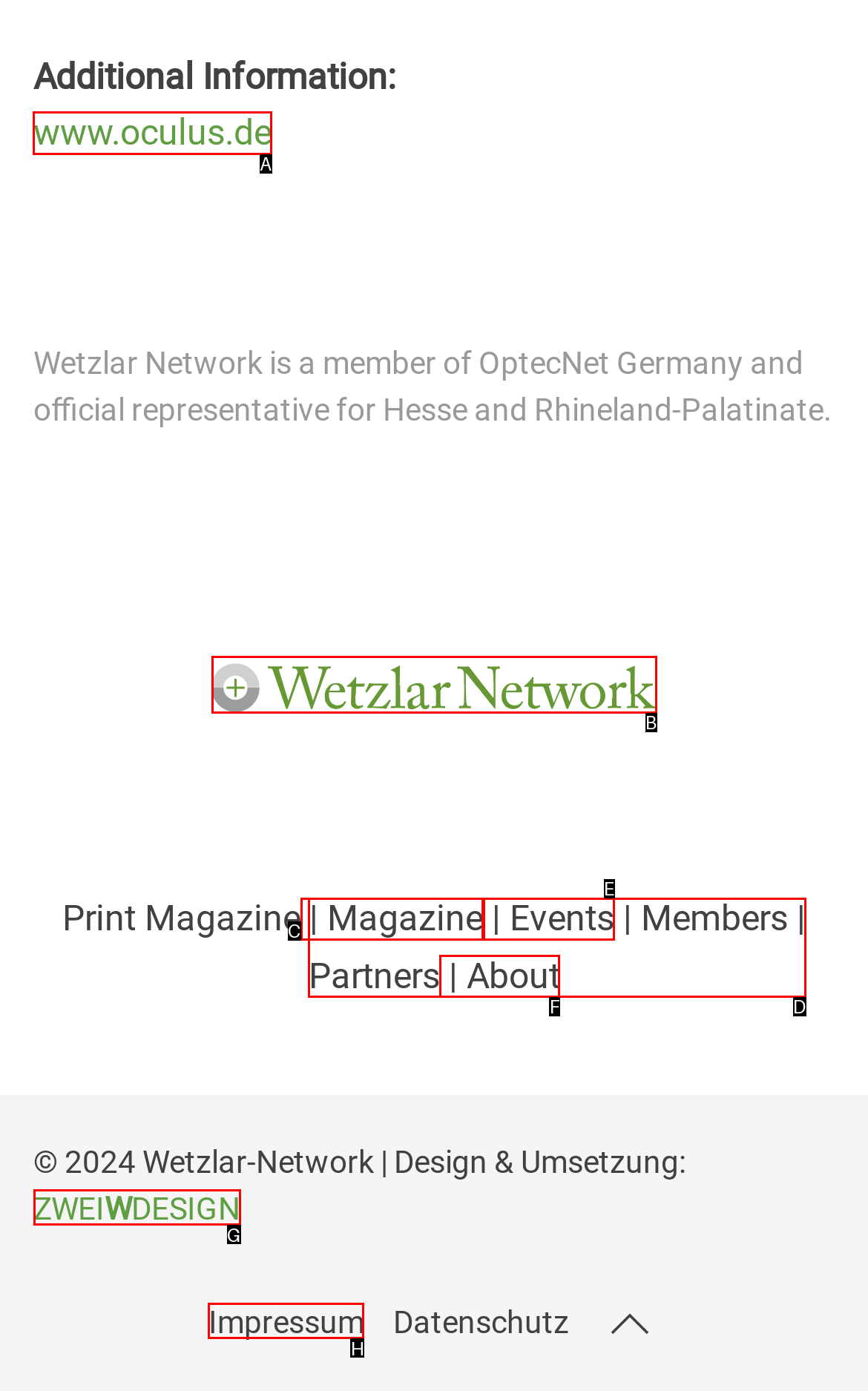Tell me which letter corresponds to the UI element that will allow you to View 'Glossary'. Answer with the letter directly.

None